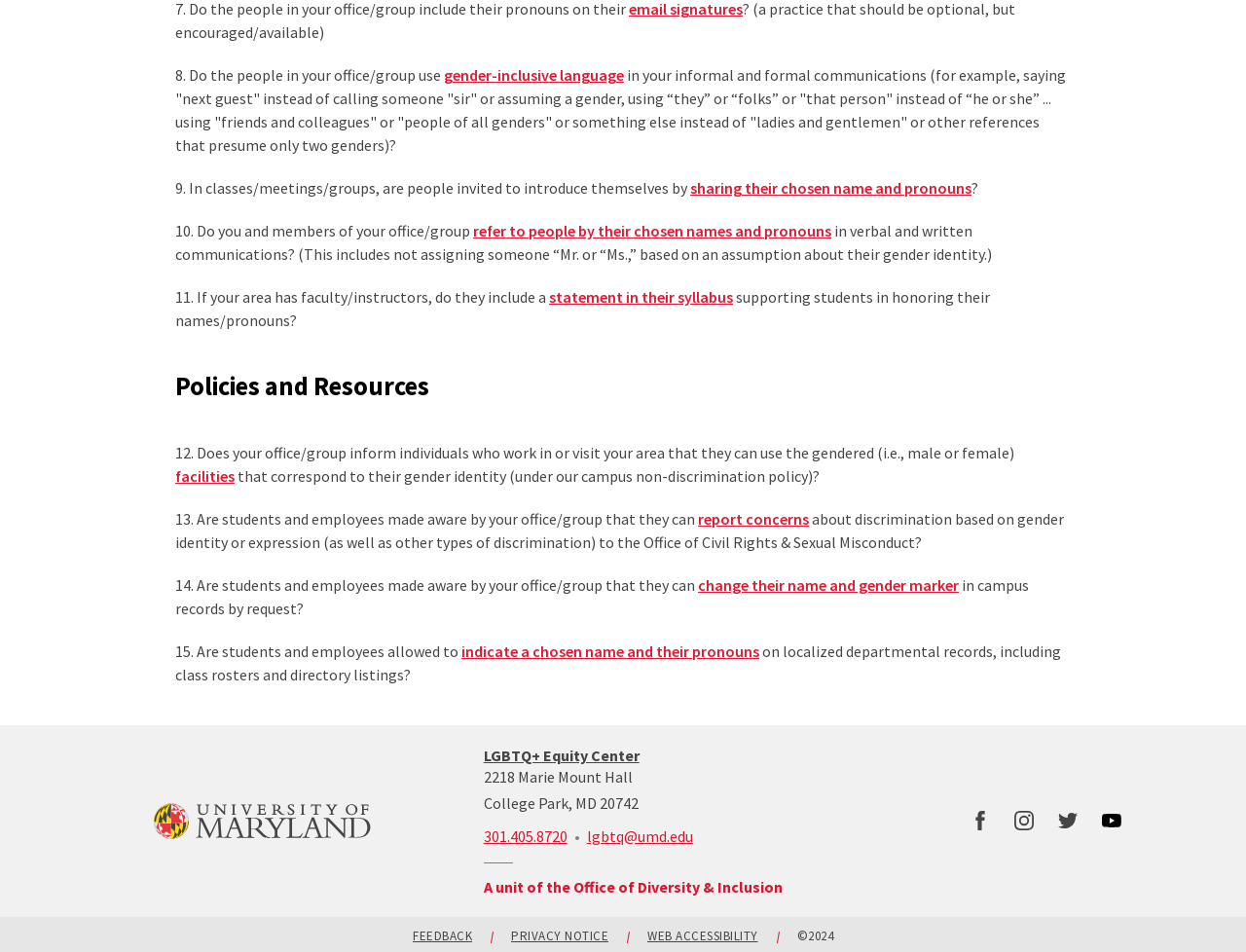Identify the bounding box coordinates of the element that should be clicked to fulfill this task: "Click the ChannelLife UK logo". The coordinates should be provided as four float numbers between 0 and 1, i.e., [left, top, right, bottom].

None